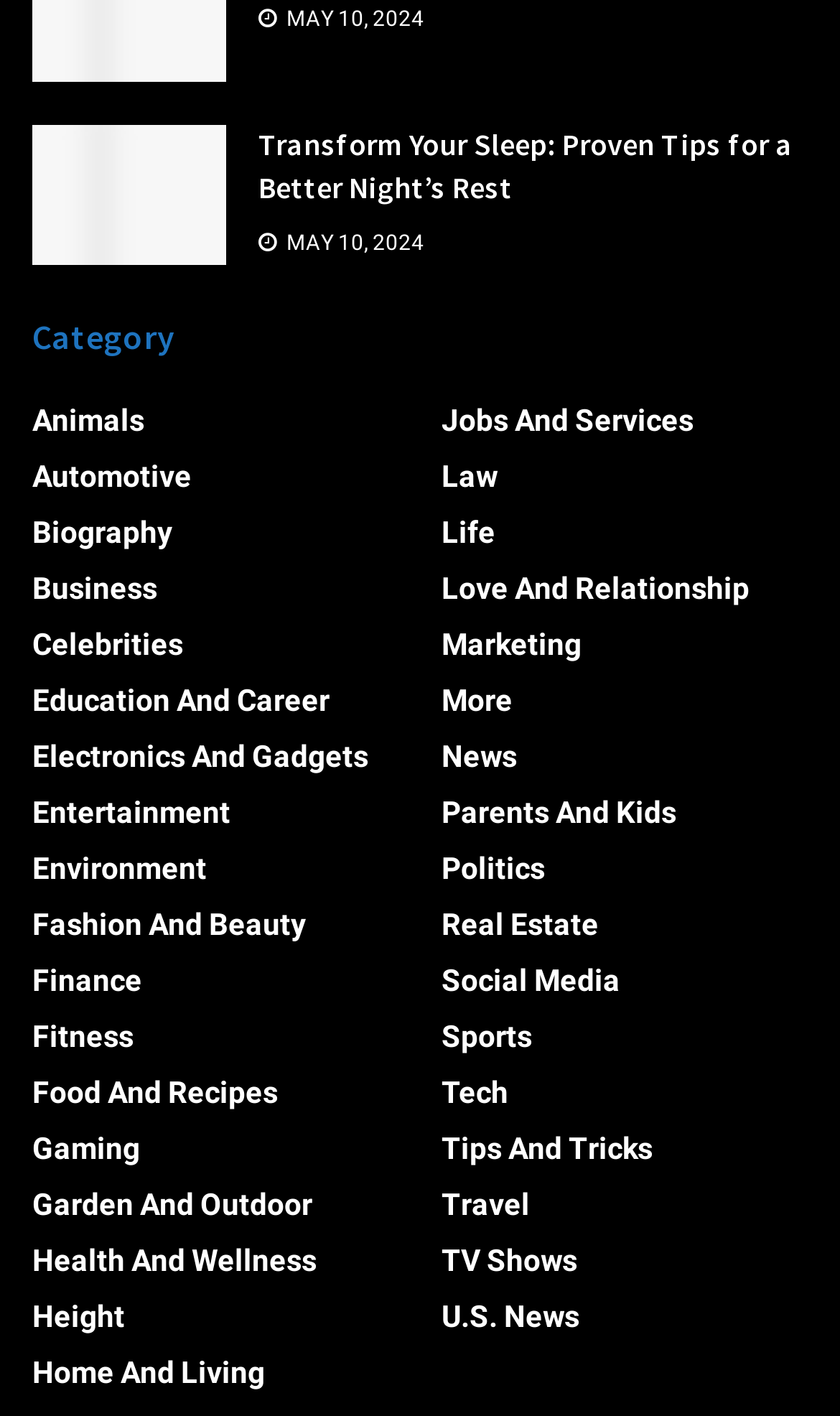Examine the screenshot and answer the question in as much detail as possible: What is the title of the featured article?

I found the title 'Transform Your Sleep: Proven Tips for a Better Night’s Rest' mentioned as a link and an image description, which suggests that it is the title of the featured article.